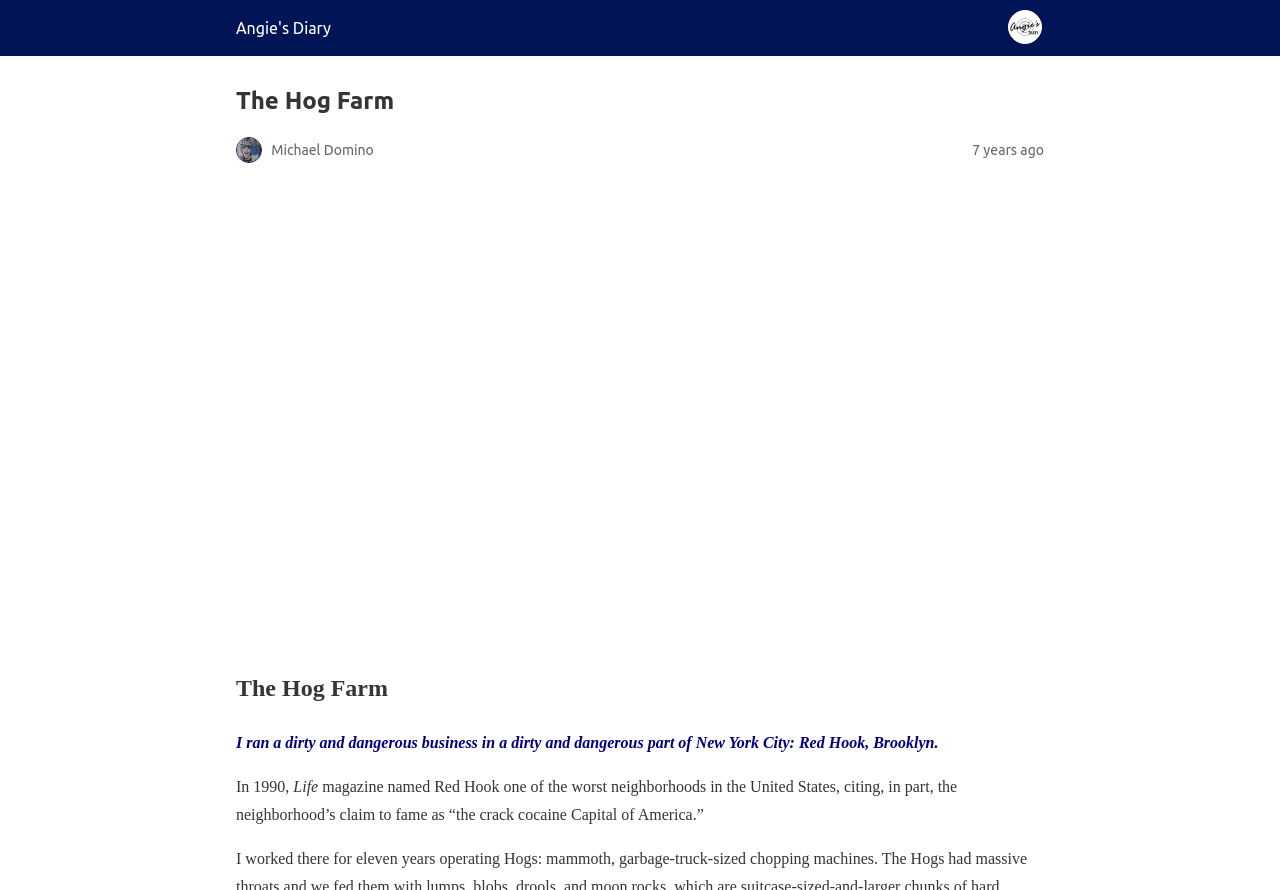Answer the following query with a single word or phrase:
What is the time period mentioned in the webpage?

7 years ago